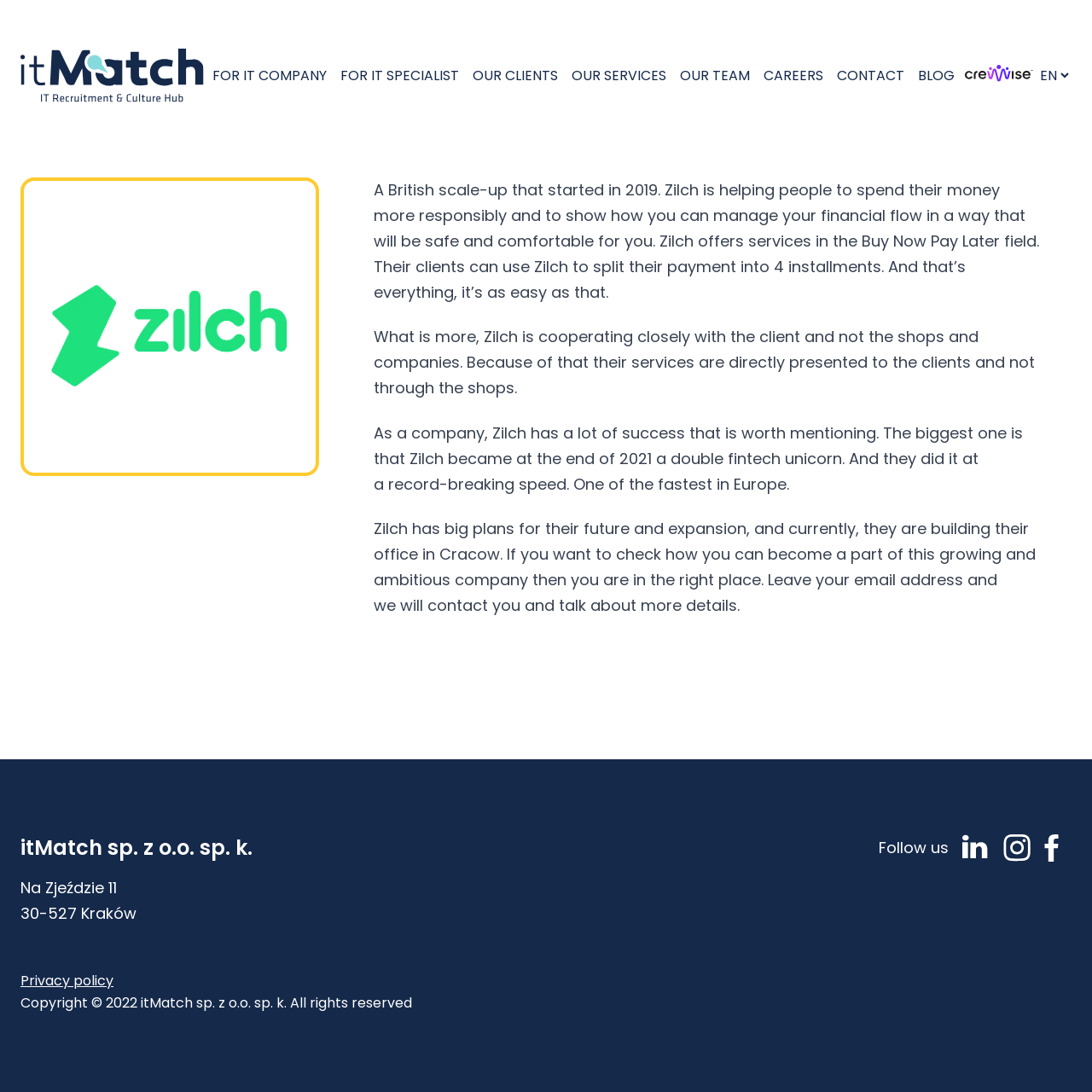Determine the bounding box coordinates for the UI element described. Format the coordinates as (top-left x, top-left y, bottom-right x, bottom-right y) and ensure all values are between 0 and 1. Element description: Our Clients

[0.427, 0.054, 0.517, 0.084]